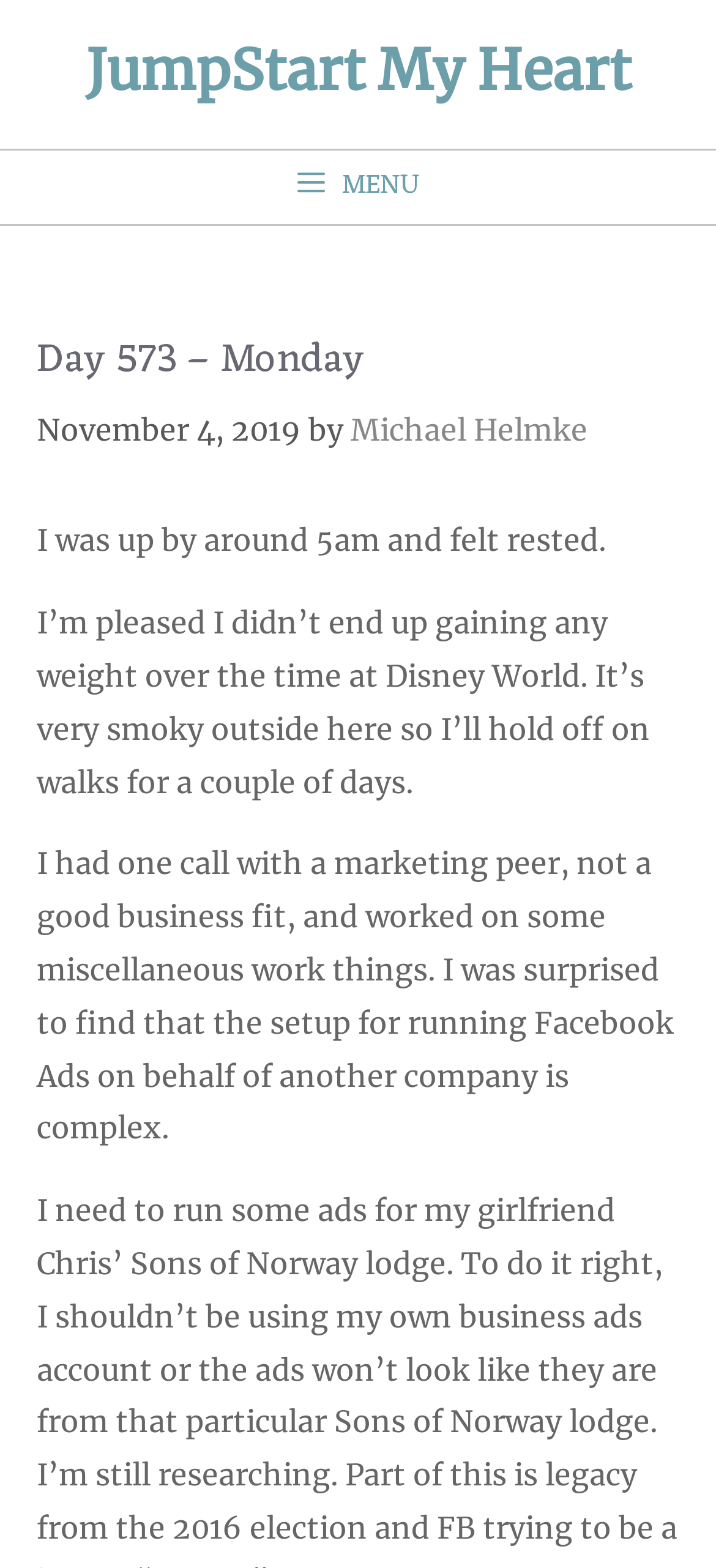Create a detailed summary of all the visual and textual information on the webpage.

The webpage is a personal blog post titled "Day 573 - Monday" from "JumpStart My Heart". At the top, there is a banner with a link to the site's homepage. Below the banner, a navigation menu is located, which can be expanded by clicking a button labeled "MENU".

The main content of the page is divided into sections. The first section is a header area that contains the title "Day 573 – Monday", the date "November 4, 2019", and the author's name "Michael Helmke". 

Below the header, there are three paragraphs of text. The first paragraph describes the author's morning, stating that they woke up at 5 am and felt rested. The second paragraph discusses their experience at Disney World and the current smoky outdoor conditions. The third paragraph talks about the author's work activities, including a call with a marketing peer and working on Facebook Ads setup.

There are no images on the page. The overall layout is simple, with a clear hierarchy of elements and a focus on the written content.